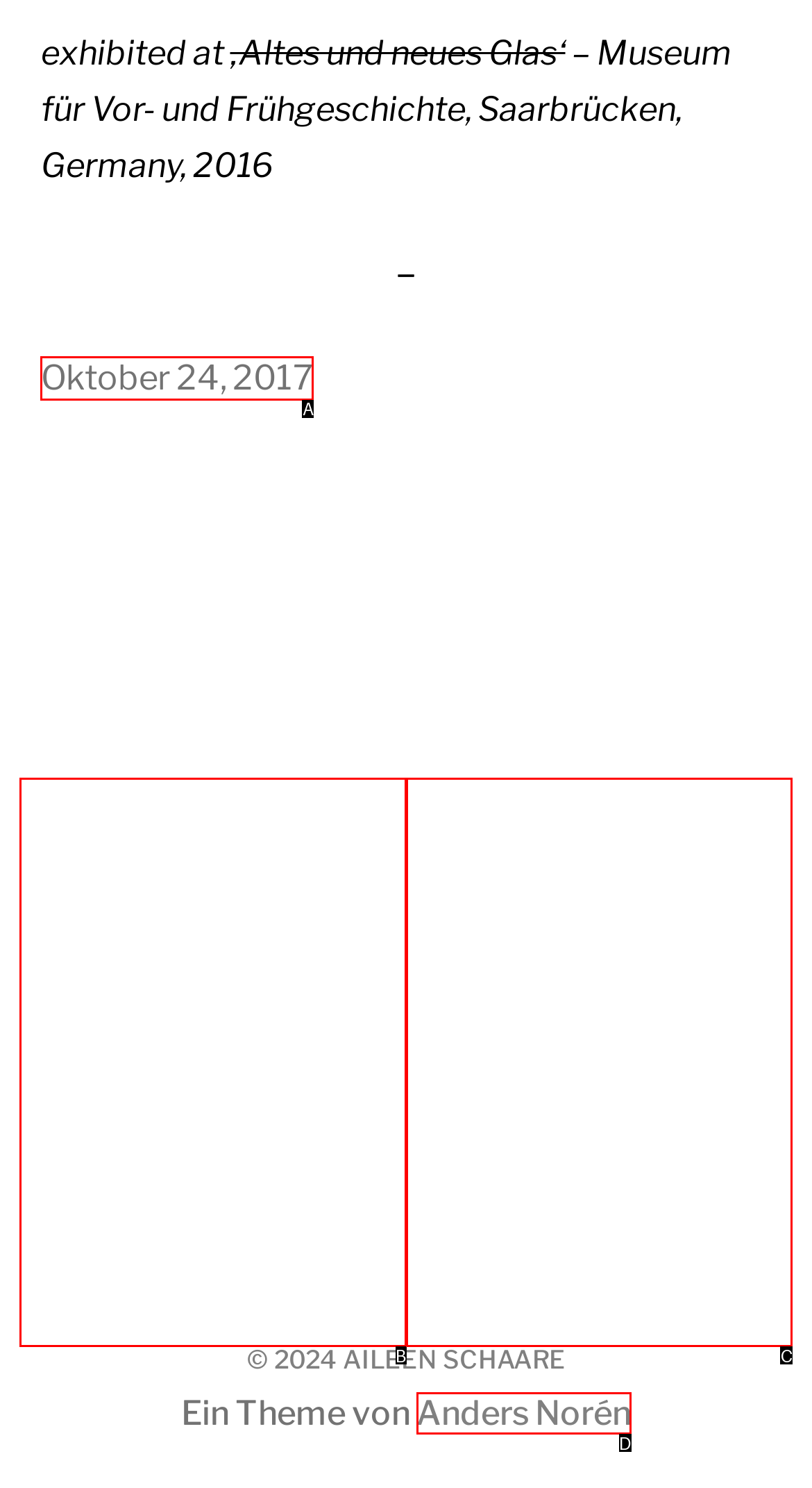Find the UI element described as: NOUS
Reply with the letter of the appropriate option.

B